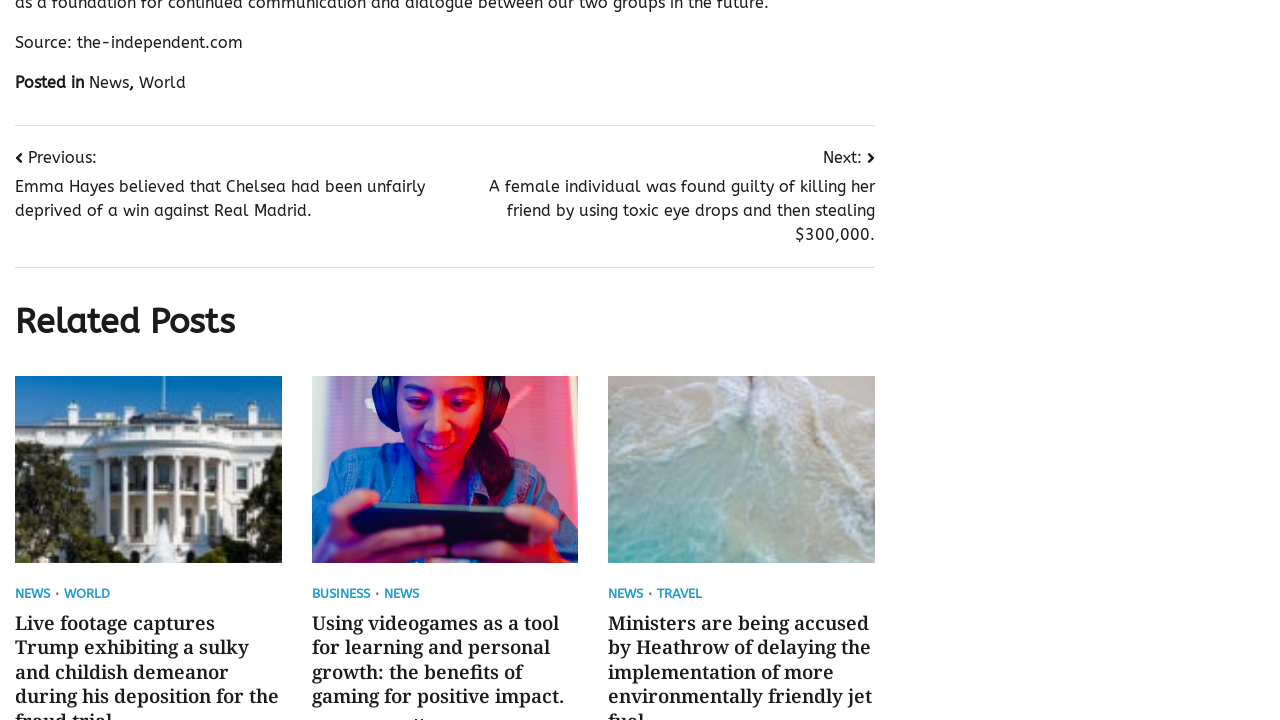Locate the bounding box coordinates of the clickable area to execute the instruction: "Go to 'World' news". Provide the coordinates as four float numbers between 0 and 1, represented as [left, top, right, bottom].

[0.109, 0.102, 0.145, 0.128]